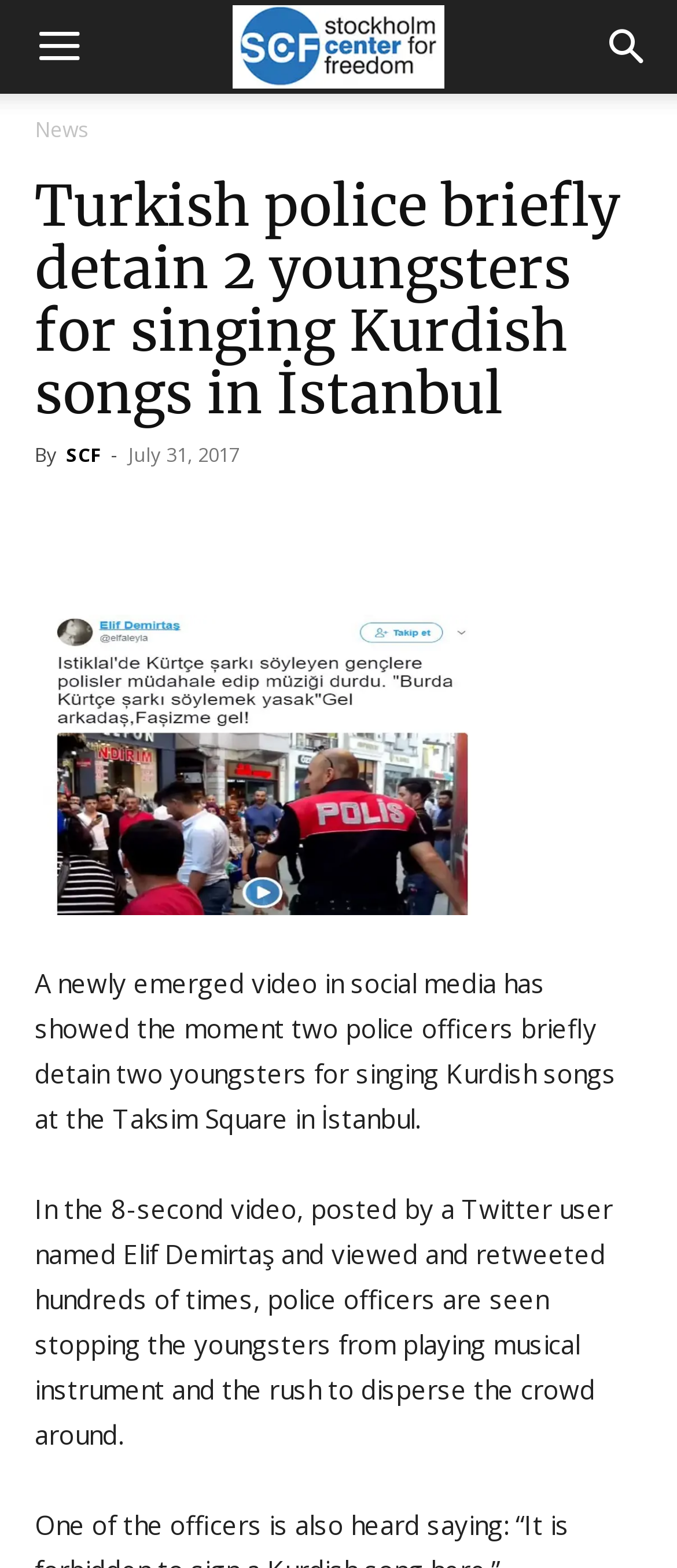From the webpage screenshot, predict the bounding box of the UI element that matches this description: "aria-label="Menu"".

[0.005, 0.0, 0.169, 0.06]